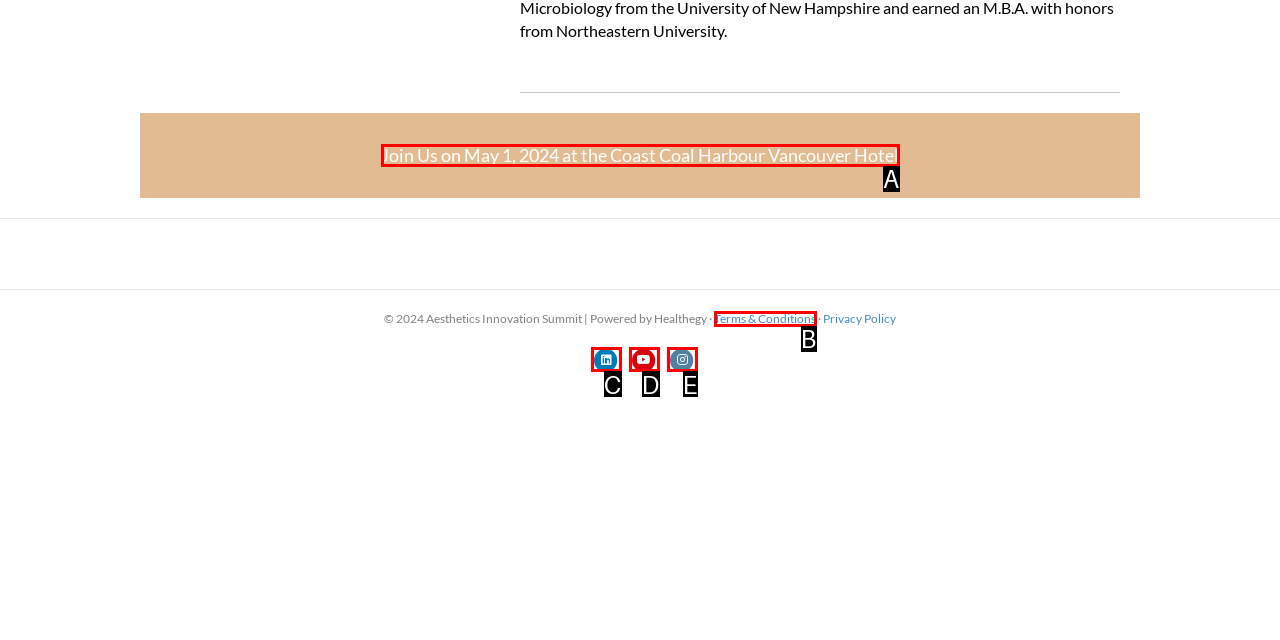Looking at the description: Youtube, identify which option is the best match and respond directly with the letter of that option.

D